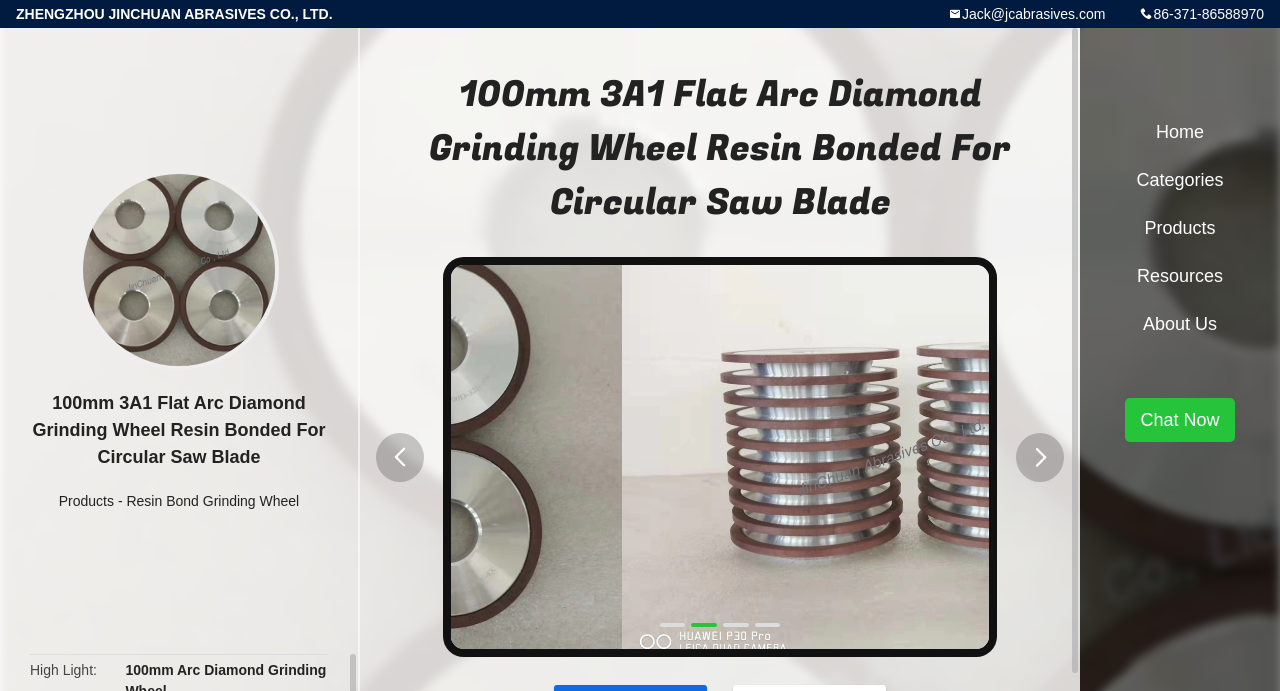Identify the bounding box of the HTML element described here: "Chat Now". Provide the coordinates as four float numbers between 0 and 1: [left, top, right, bottom].

[0.879, 0.576, 0.964, 0.64]